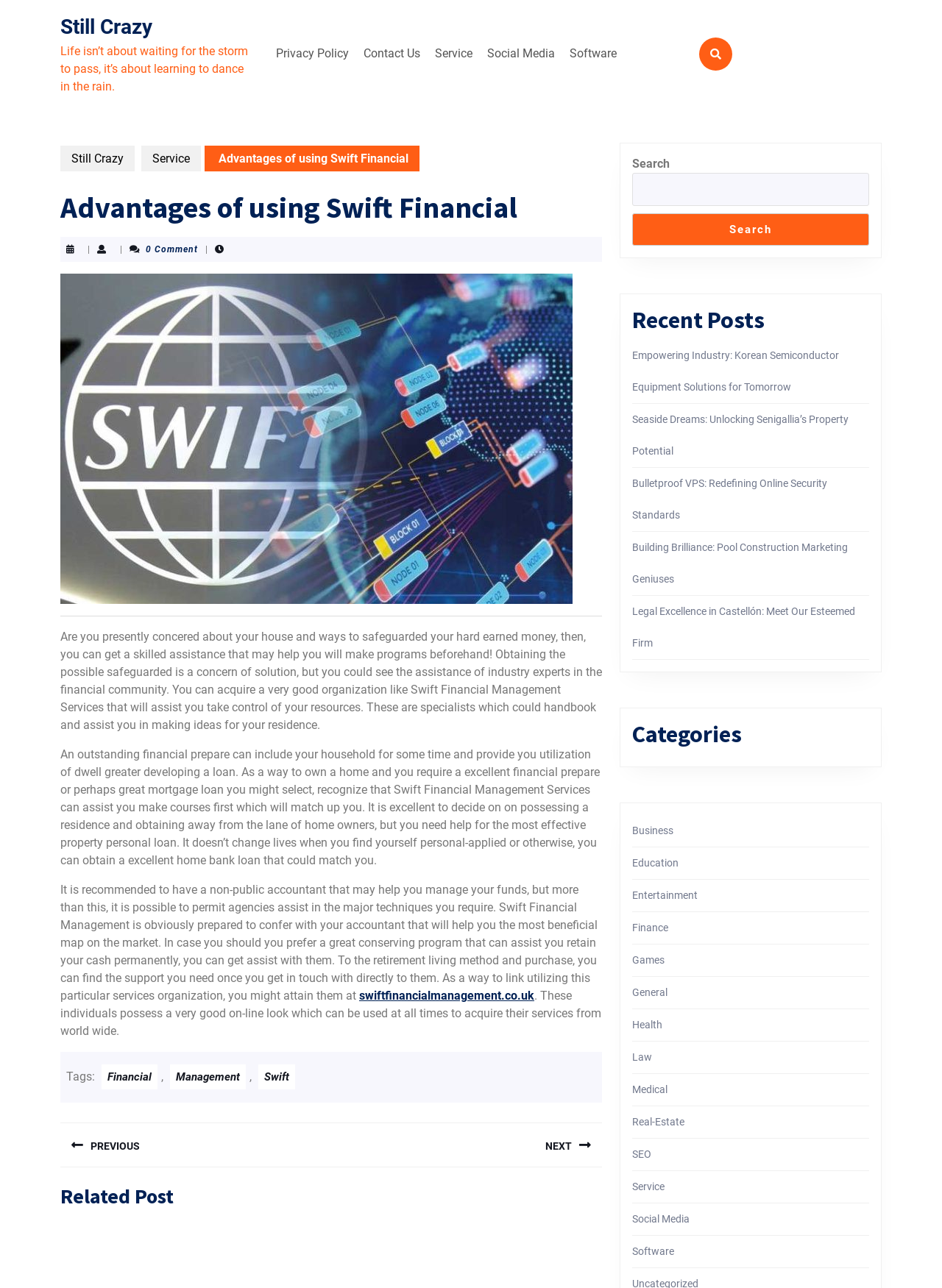Respond to the question below with a single word or phrase:
How many links are there in the top menu?

6